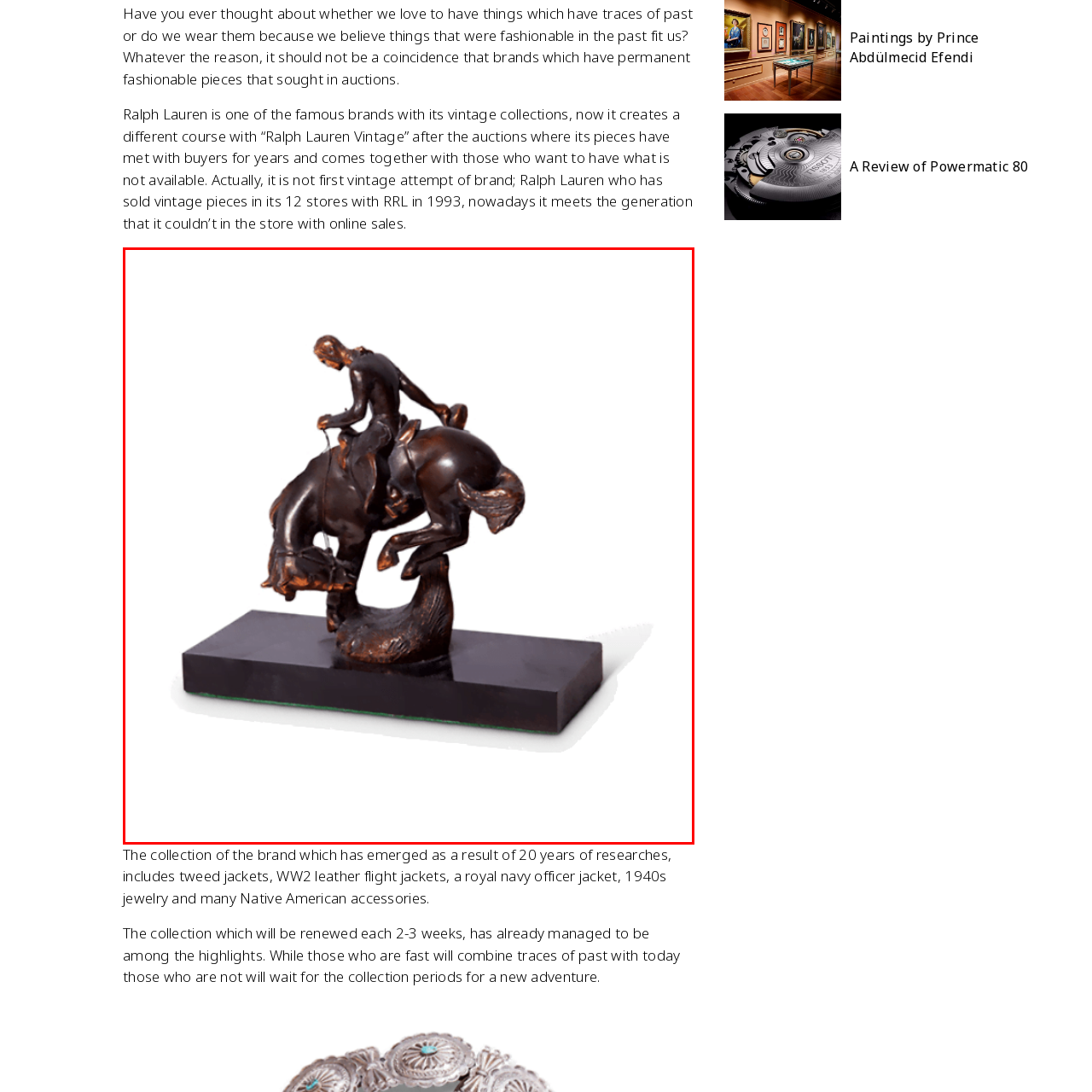Explain comprehensively what is shown in the image marked by the red outline.

The image features a striking bronze sculpture of a cowboy skillfully riding a bucking horse. The dynamic pose captures the tension and excitement of rodeo culture, as the cowboy is depicted in mid-action, gracefully navigating the challenges of his mount. The intricate details of the figures, from the cowboy's focused expression to the horse's powerful muscles, showcase the artistry involved in creating this piece. The sculpture is mounted on a sleek, rectangular base, enhancing its elegance and making it a captivating centerpiece for any art collection. This artwork not only emphasizes the bond between rider and horse but also celebrates the spirit of adventure and the thrill of the chase in equestrian disciplines.